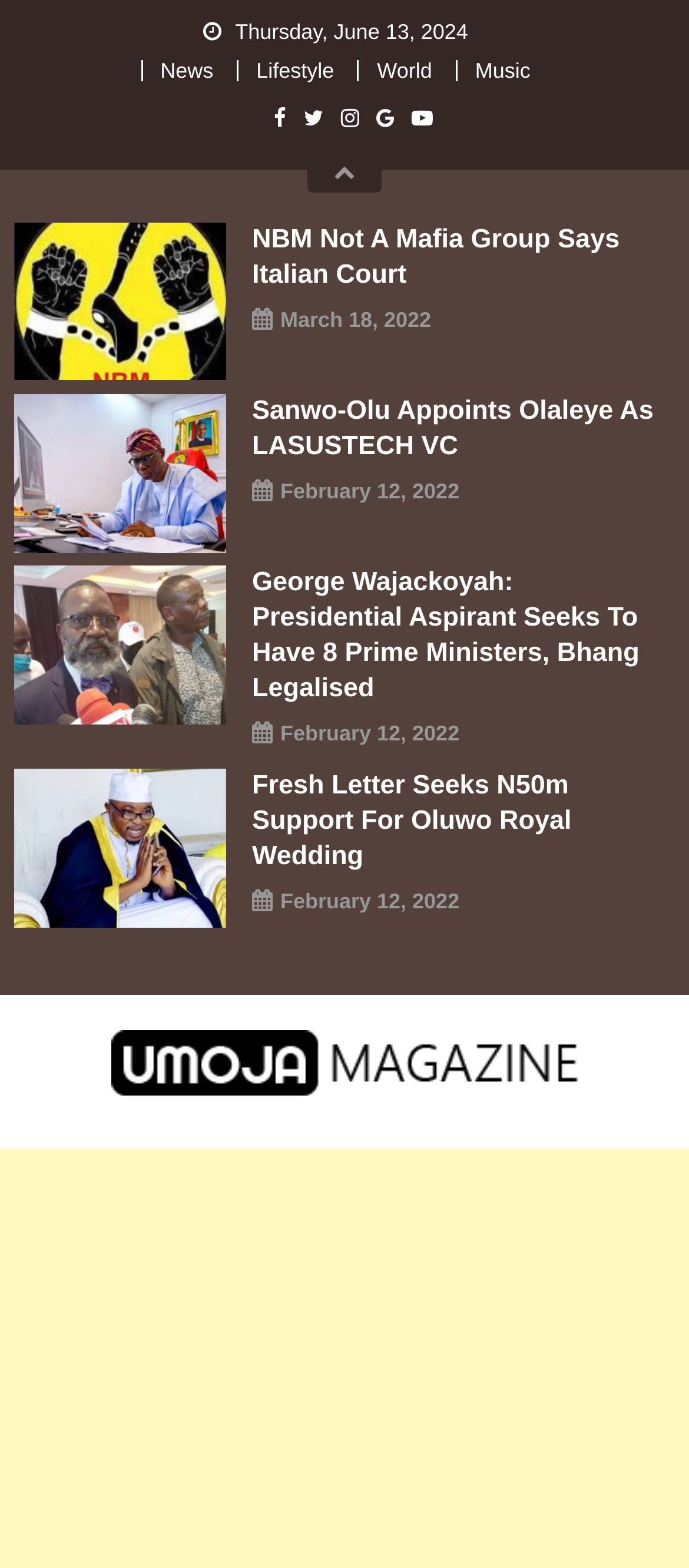Illustrate the webpage's structure and main components comprehensively.

The webpage appears to be an online magazine, Umoja Magazine Online, with a focus on news and articles. At the top, there is a date displayed, "Thursday, June 13, 2024", and a navigation menu with links to different categories such as "News", "Lifestyle", "World", and "Music". Below the navigation menu, there are several social media icons.

The main content of the page is divided into sections, each featuring a news article with a heading, a brief summary, and a link to read more. There are five articles in total, with headings such as "NBM Not A Mafia Group Says Italian Court", "Sanwo-Olu Appoints Olaleye As LASUSTECH VC", and "George Wajackoyah: Presidential Aspirant Seeks To Have 8 Prime Ministers, Bhang Legalised". Each article has a corresponding date and time stamp, ranging from February 12, 2022, to March 18, 2022.

At the bottom of the page, there is a section with the magazine's logo, "Umoja Magazine Online", accompanied by the tagline "A uniting voice". There is also a link to the magazine's homepage.